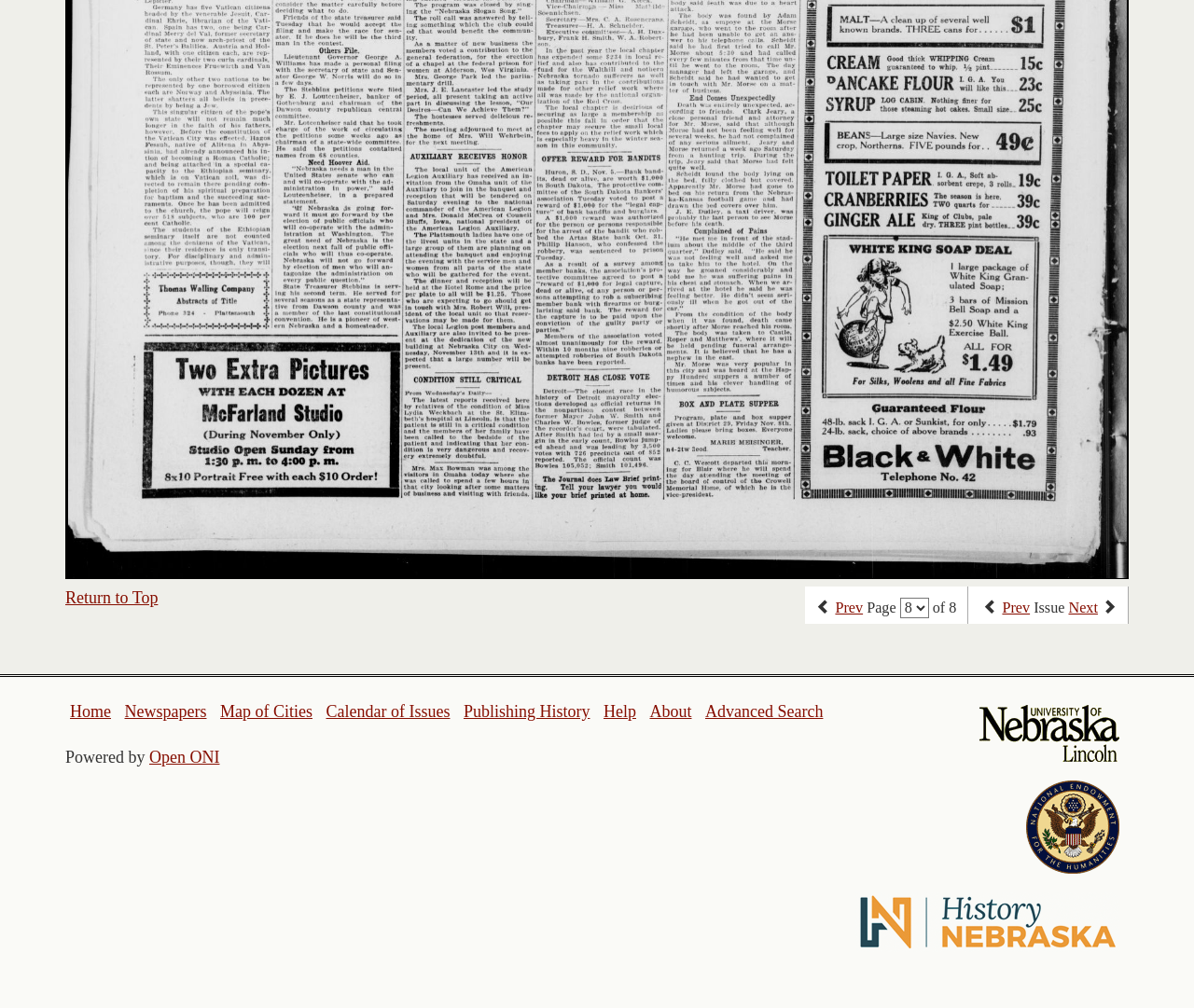Specify the bounding box coordinates of the area that needs to be clicked to achieve the following instruction: "go to previous page".

[0.7, 0.594, 0.723, 0.611]